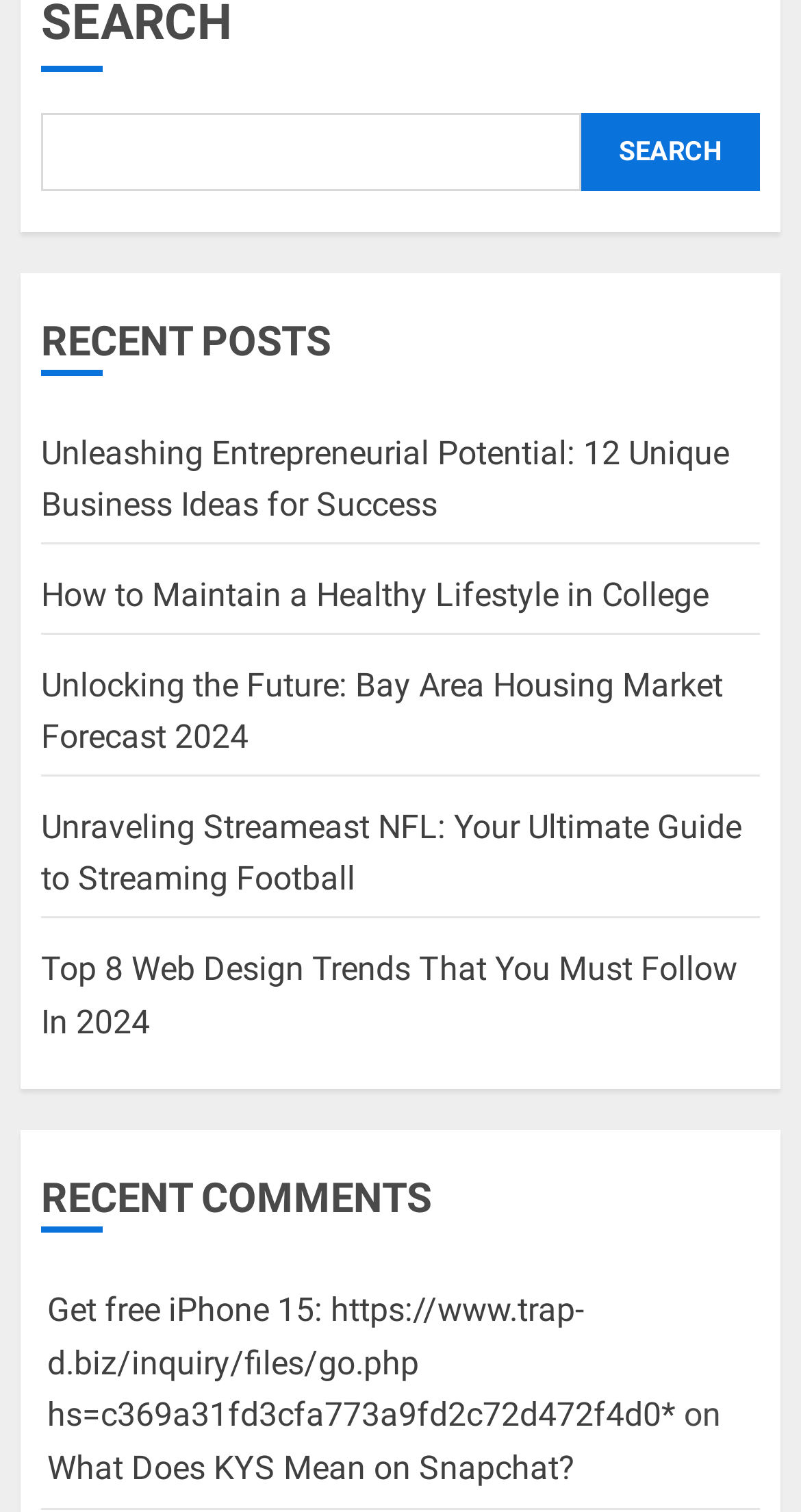What is the purpose of the searchbox?
From the screenshot, provide a brief answer in one word or phrase.

Search